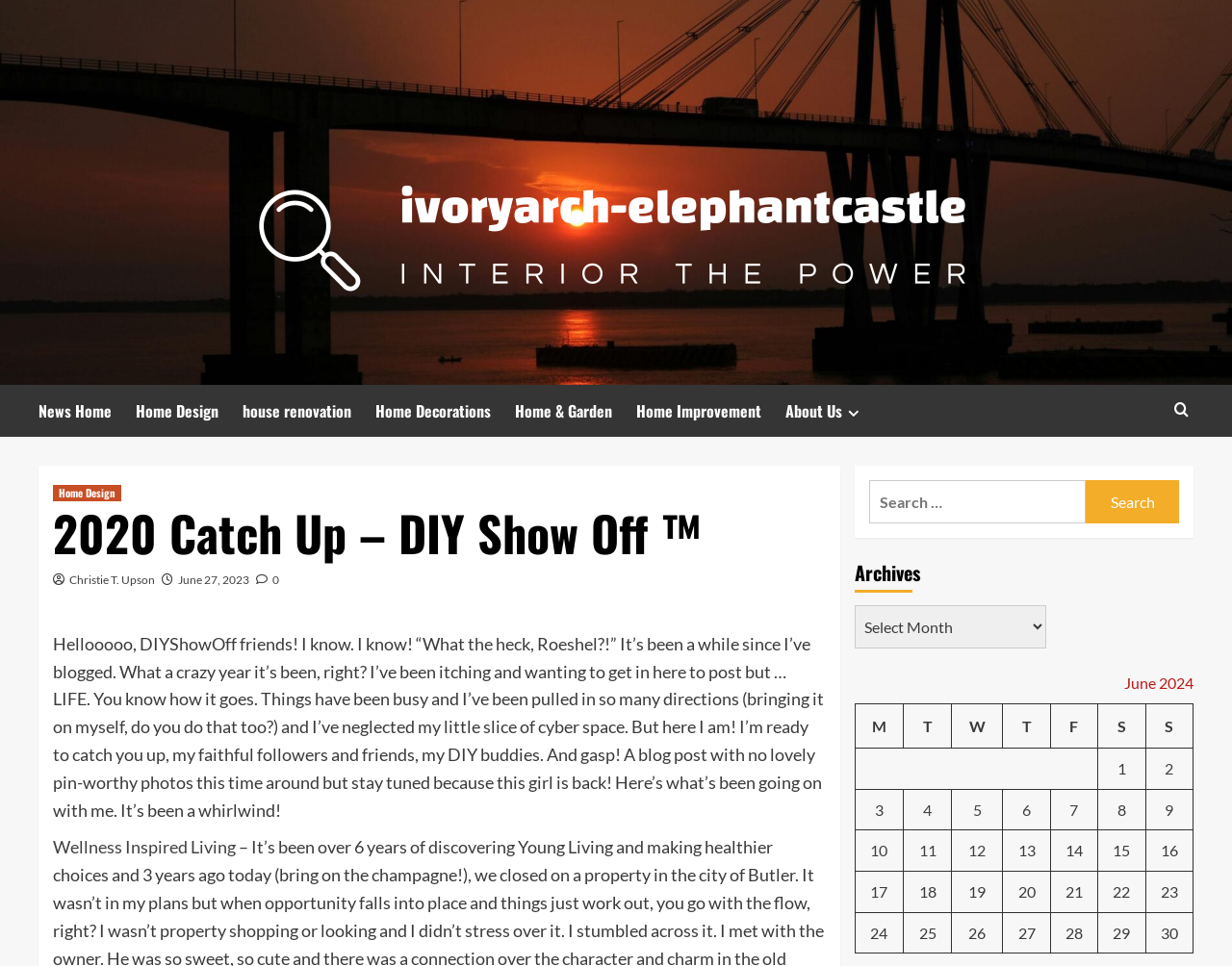Based on the visual content of the image, answer the question thoroughly: What is the name of the blog author?

The answer can be found in the header section of the webpage, where the author's name 'Christie T. Upson' is mentioned as a link.